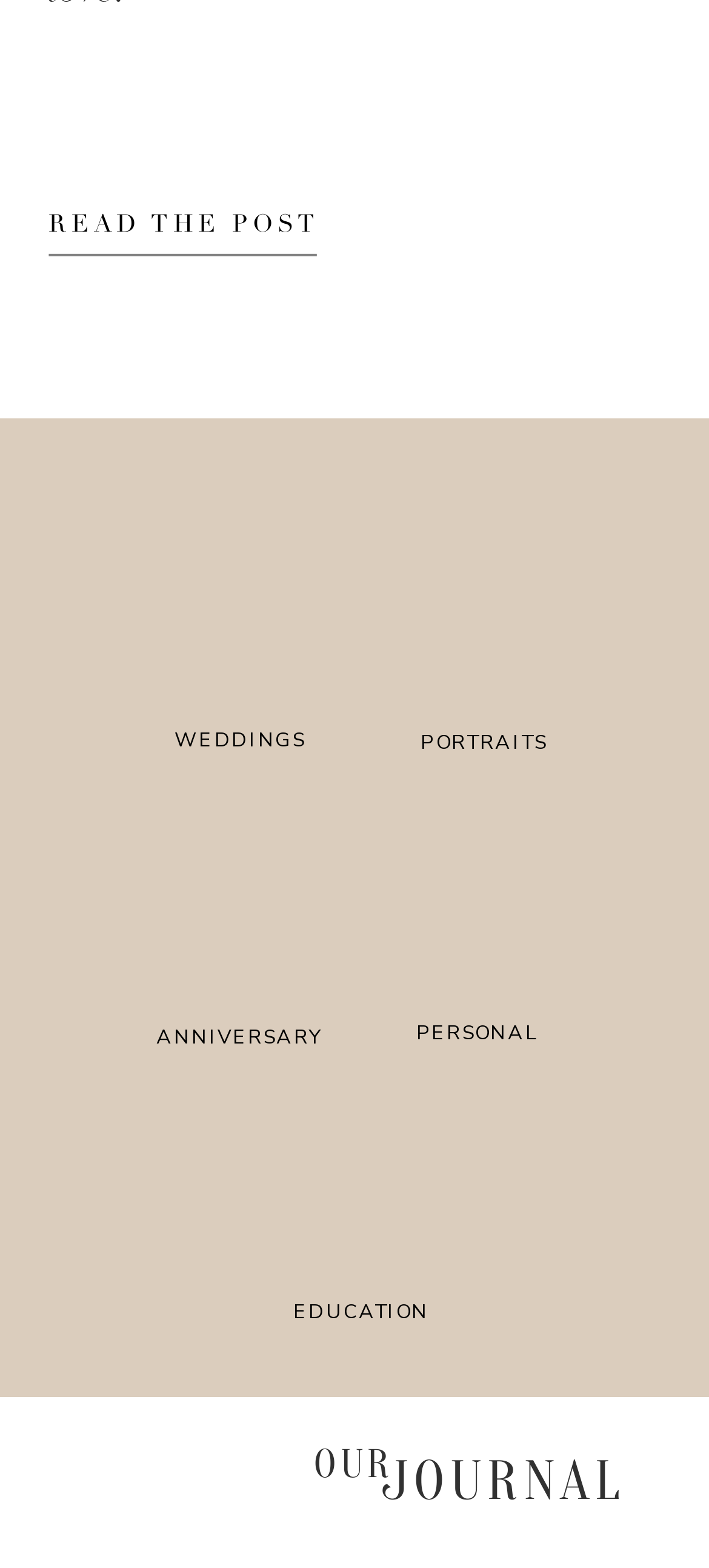Provide the bounding box coordinates of the HTML element described by the text: "READ THE POST".

[0.069, 0.132, 0.747, 0.155]